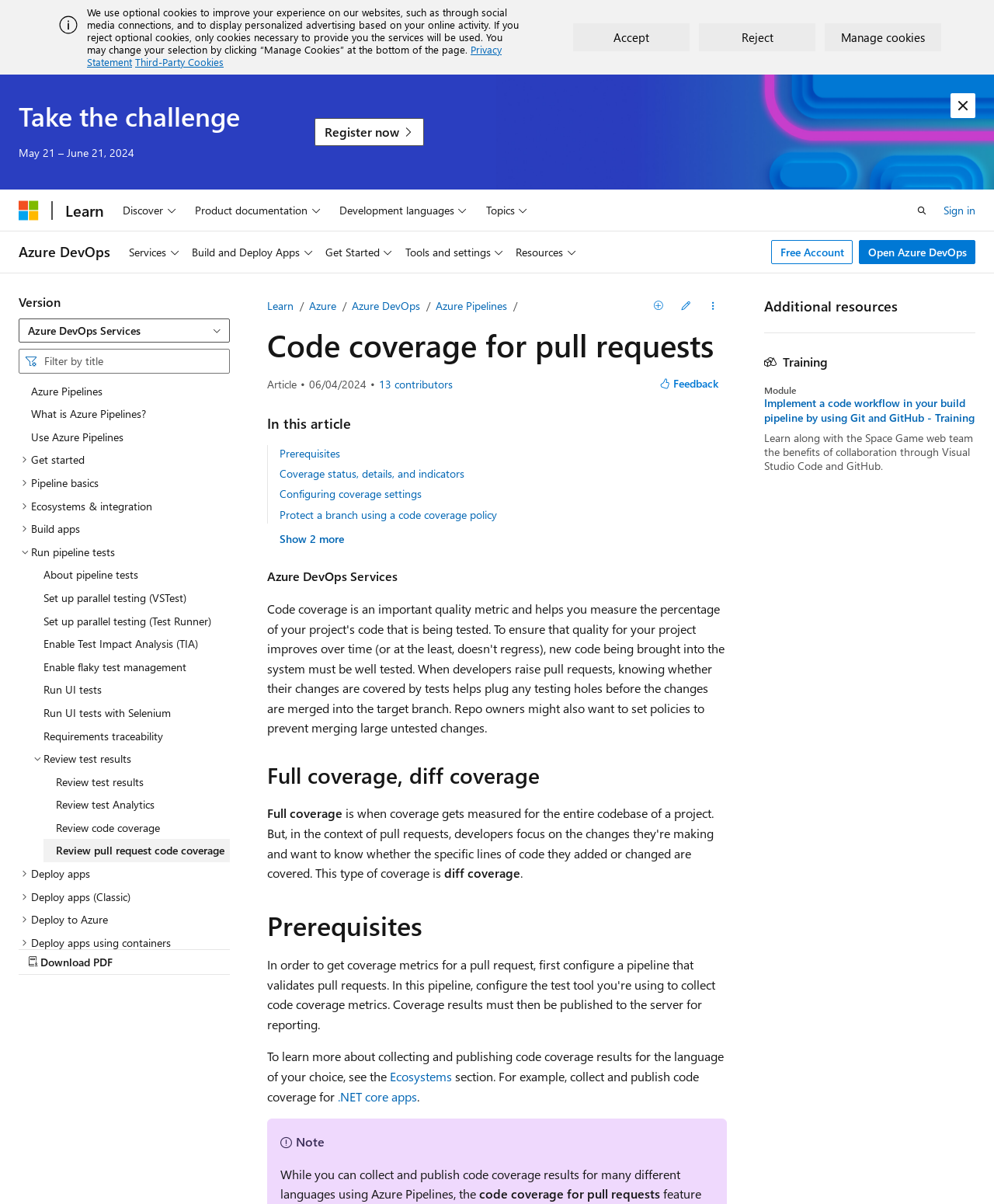Show the bounding box coordinates of the region that should be clicked to follow the instruction: "Click the 'Register now' button."

[0.316, 0.098, 0.427, 0.121]